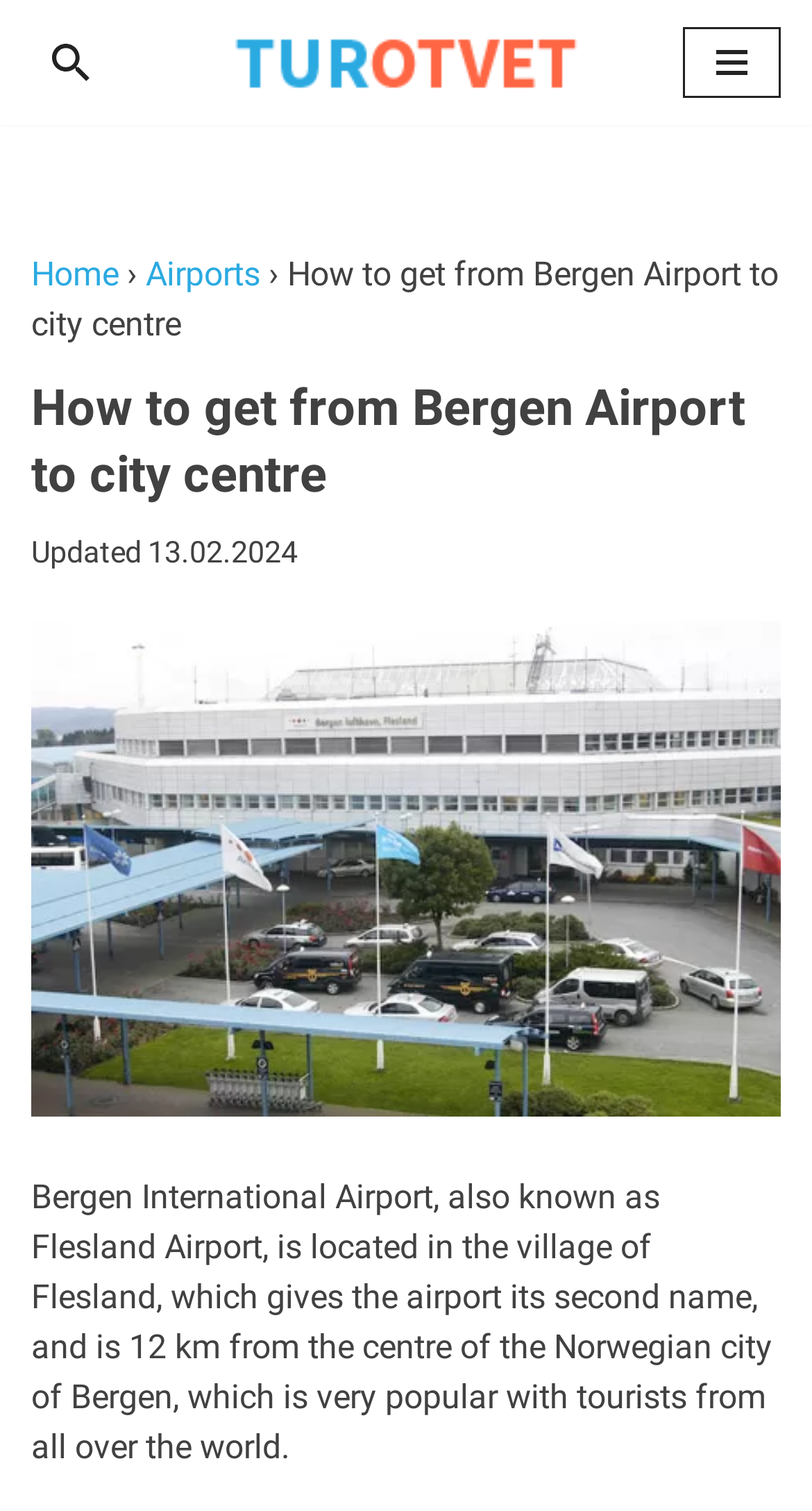Describe all the significant parts and information present on the webpage.

The webpage is about providing information on how to get from Bergen Airport to the city centre. At the top-left corner, there is a "Skip to content" link, followed by a "Search" link with a small image next to it. On the top-right corner, there is a link to the website's main page, "Turotvet.com", which provides information on airports, city maps, travel tips, and more.

Below the top navigation bar, there is a navigation menu button on the right side, which is not expanded by default. When expanded, it reveals links to "Home", "Airports", and the current page, "How to get from Bergen Airport to city centre". The title of the page, "How to get from Bergen Airport to city centre", is displayed prominently below the navigation menu.

Under the title, there is an update timestamp, "Updated 13.02.2024", followed by a large image of Bergen Airport, which takes up most of the width of the page. Below the image, there is a paragraph of text that provides information about Bergen International Airport, also known as Flesland Airport, including its location and distance from the city centre.

The main content of the page, as described in the meta description, is about taking the Flybussen bus from the airport to the city centre, with a fare of 100 Norwegian krones (about €11). This information is not explicitly mentioned in the accessibility tree, but it is likely to be present in the page's content.